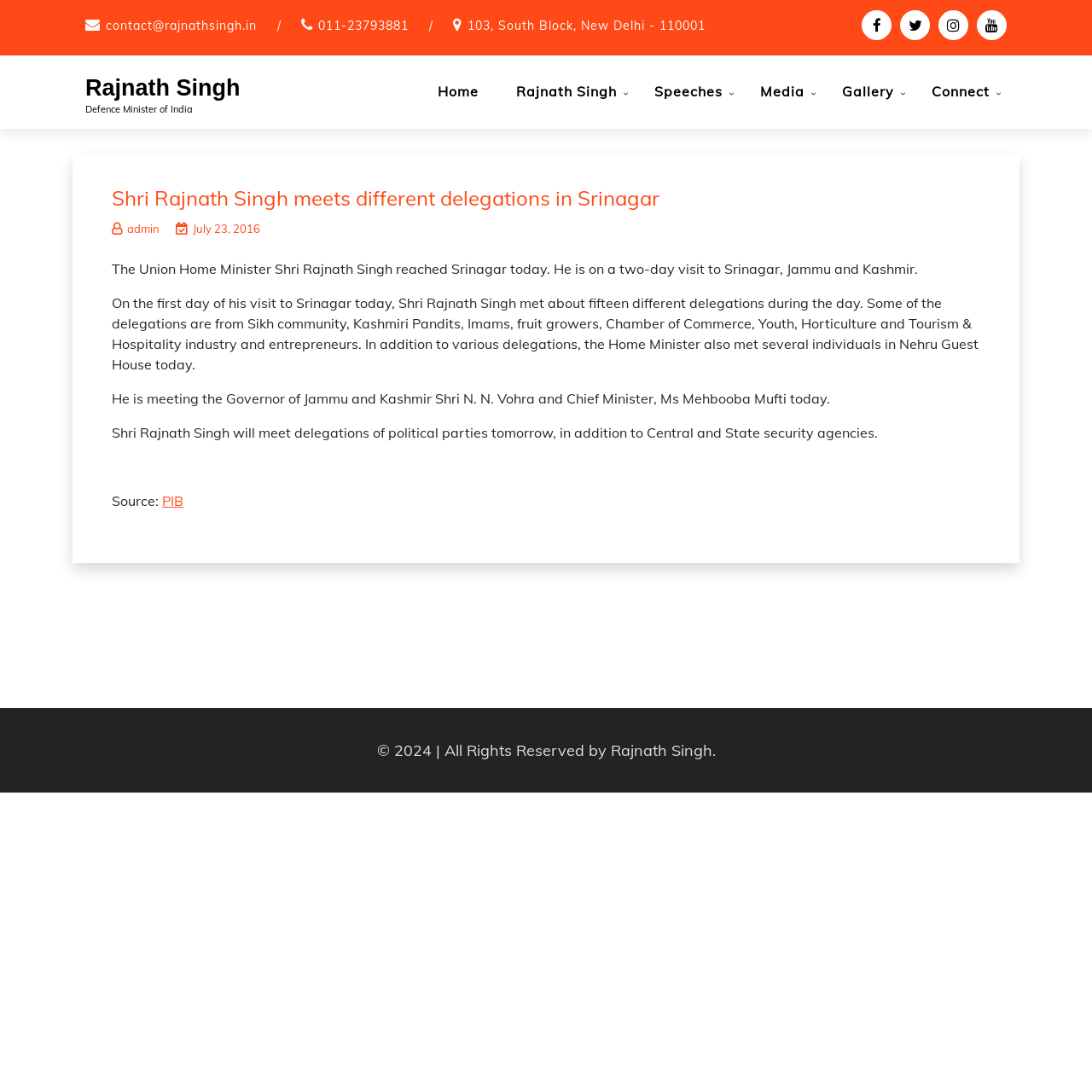Please determine the bounding box coordinates of the section I need to click to accomplish this instruction: "Check latest news".

[0.161, 0.203, 0.238, 0.216]